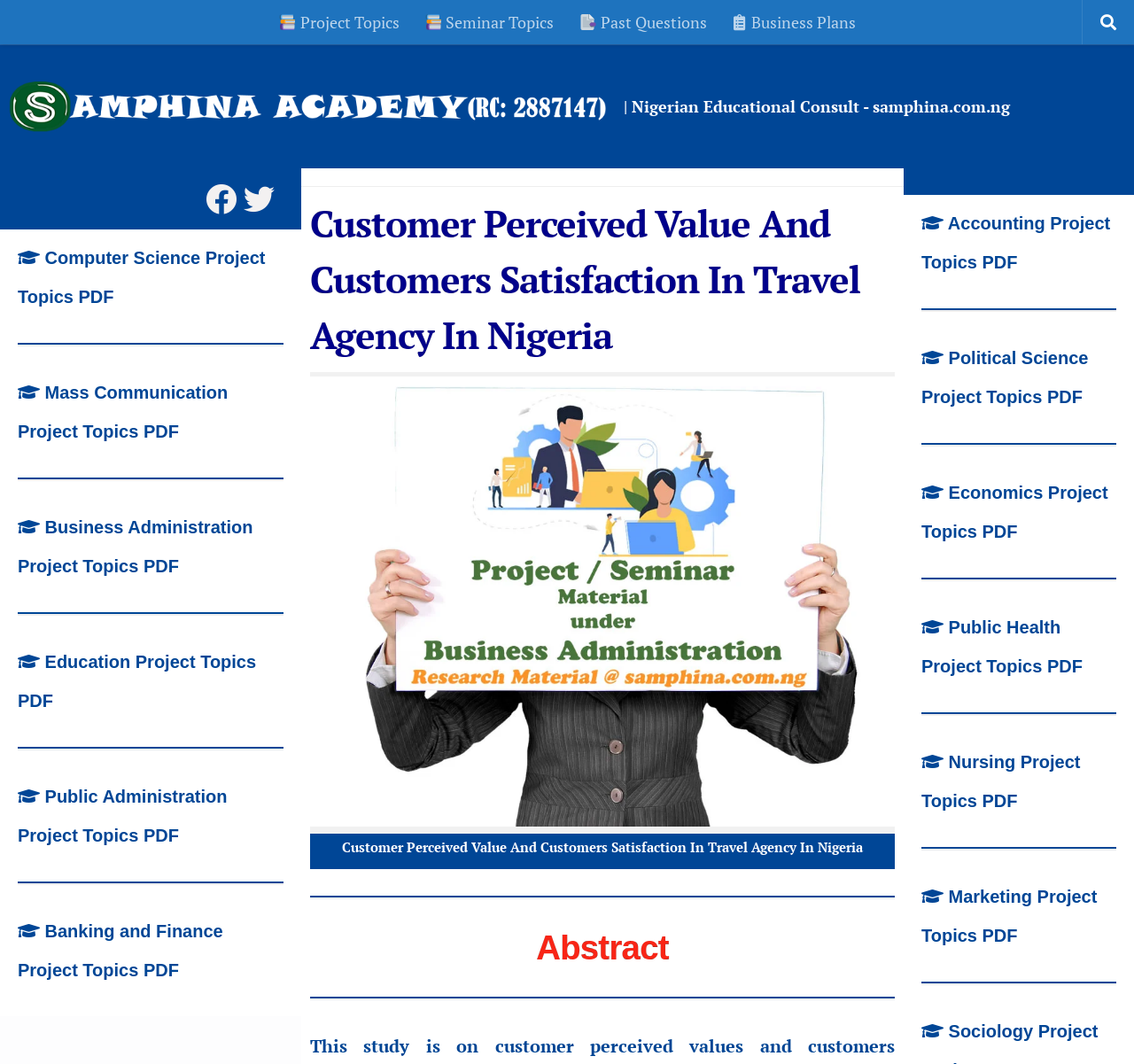How many social media links are there?
Based on the image, answer the question in a detailed manner.

I found two links with 'Follow us on' in their text, which are likely social media links.